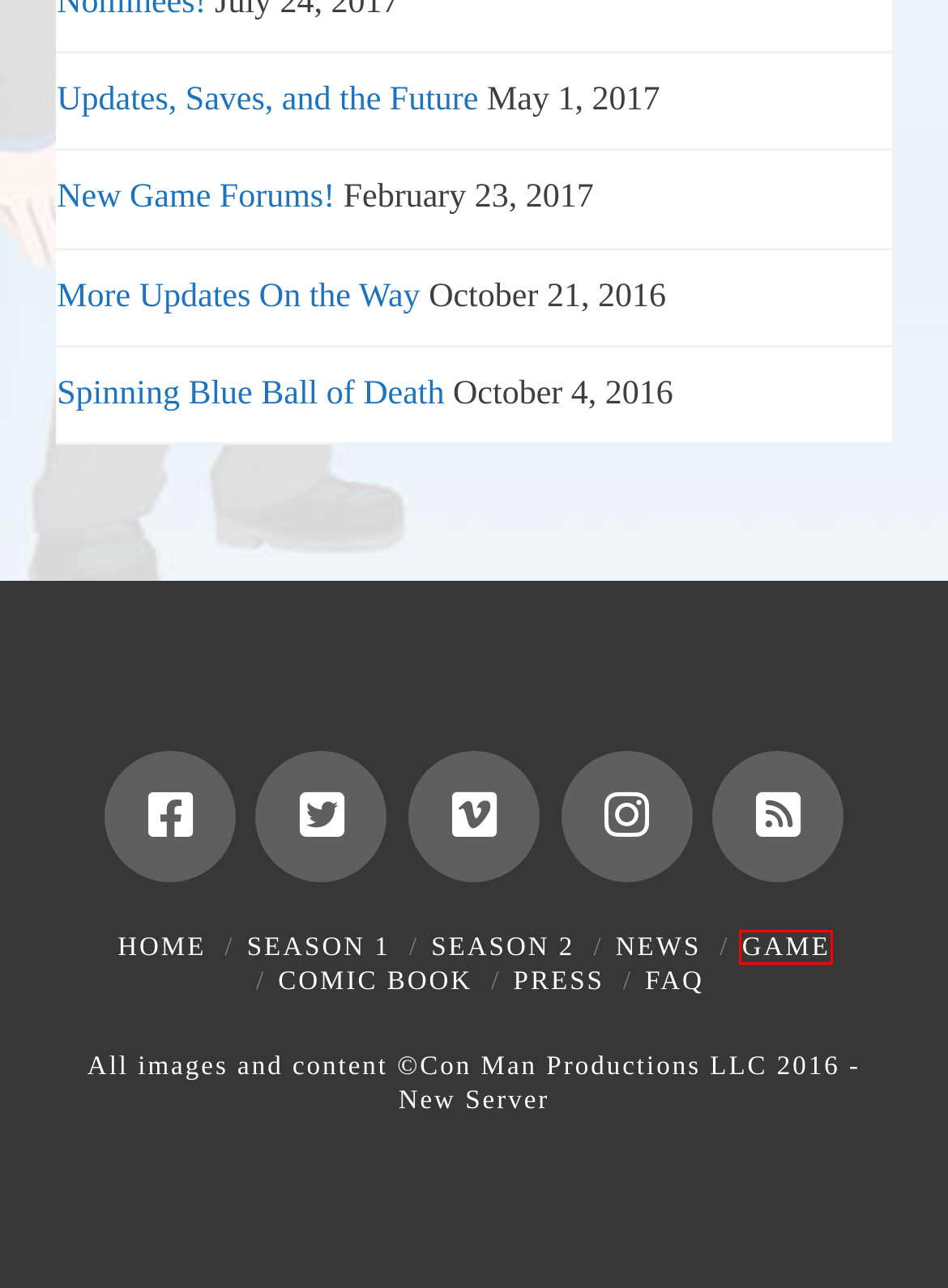Observe the screenshot of a webpage with a red bounding box highlighting an element. Choose the webpage description that accurately reflects the new page after the element within the bounding box is clicked. Here are the candidates:
A. Press - Con Man
B. Updates - Con Man
C. Updates, Saves, and the Future - Con Man
D. FAQ - Con Man
E. Game - Con Man
F. More Updates On the Way - Con Man
G. Season 2 - Con Man
H. Season 1 - Con Man

E